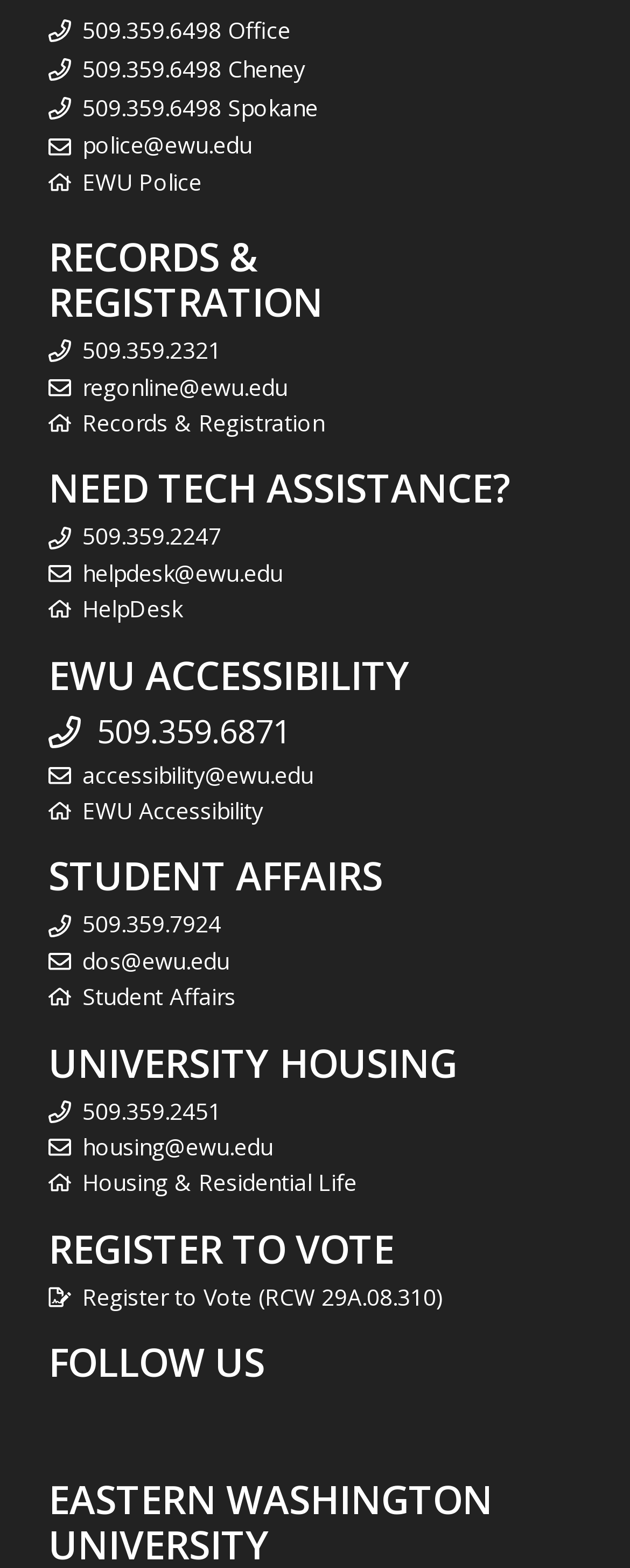Please identify the bounding box coordinates of the element I should click to complete this instruction: 'Email the police'. The coordinates should be given as four float numbers between 0 and 1, like this: [left, top, right, bottom].

[0.131, 0.083, 0.4, 0.102]